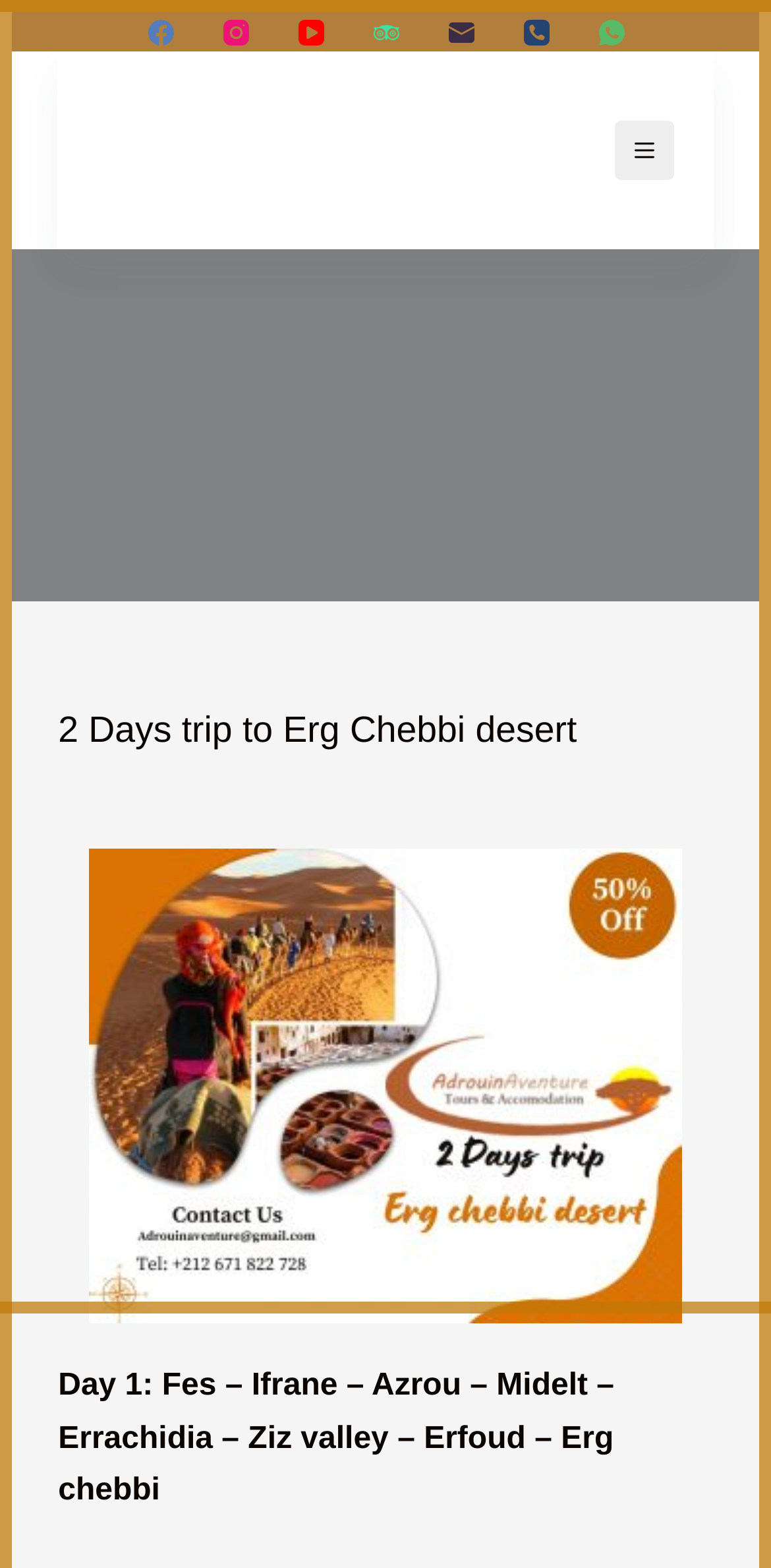Explain in detail what is displayed on the webpage.

The webpage is about a 2-day trip to Erg Chebbi desert, specifically promoting a tour package by Discover Morocco Tours & Travel. 

At the top left corner, there is a "Skip to content" link. Next to it, there are social media links, including Facebook, Instagram, YouTube, TripAdvisor, Email, Phone, and WhatsApp, aligned horizontally. 

Below these links, there is a logo of "adrouinaventure" on the left side, accompanied by a "Menu" button on the right side. 

The main content of the webpage is divided into two sections. On the left side, there is a large image of the Sahara desert, taking up most of the vertical space. On the right side, there are two headings with the same title "2 Days trip to Erg Chebbi desert", one above the other. The top heading is smaller, while the bottom one is larger and accompanied by an image. 

Below the headings, there is a paragraph of text describing the itinerary of the first day of the trip, including the places to be visited.